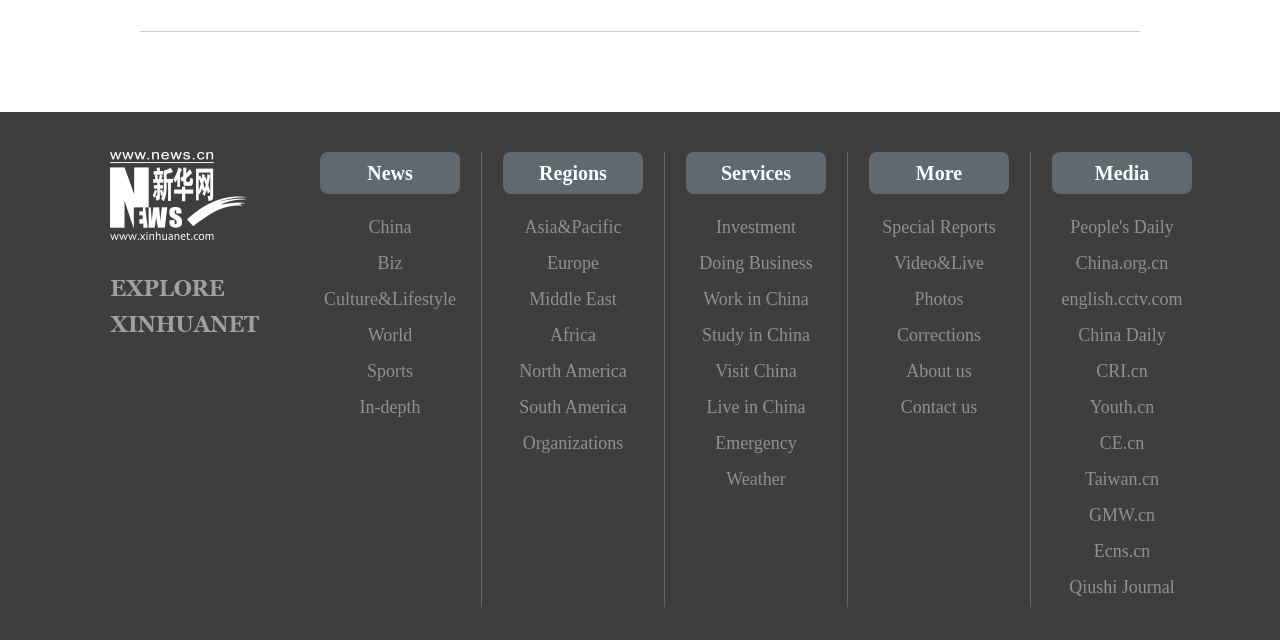Please give a one-word or short phrase response to the following question: 
How many media links are provided?

10